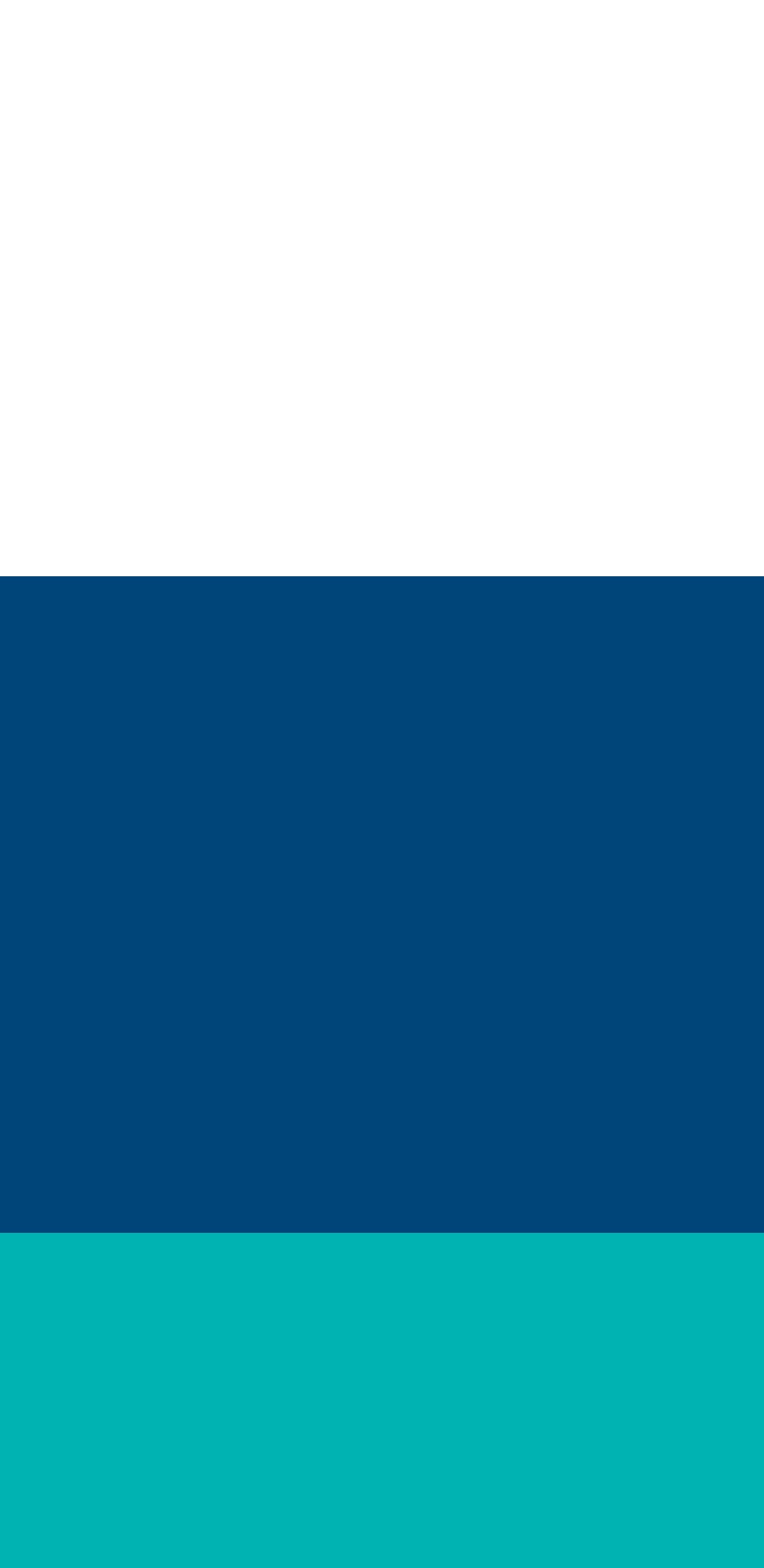What is the organization's phone number?
Answer briefly with a single word or phrase based on the image.

954-964-4040